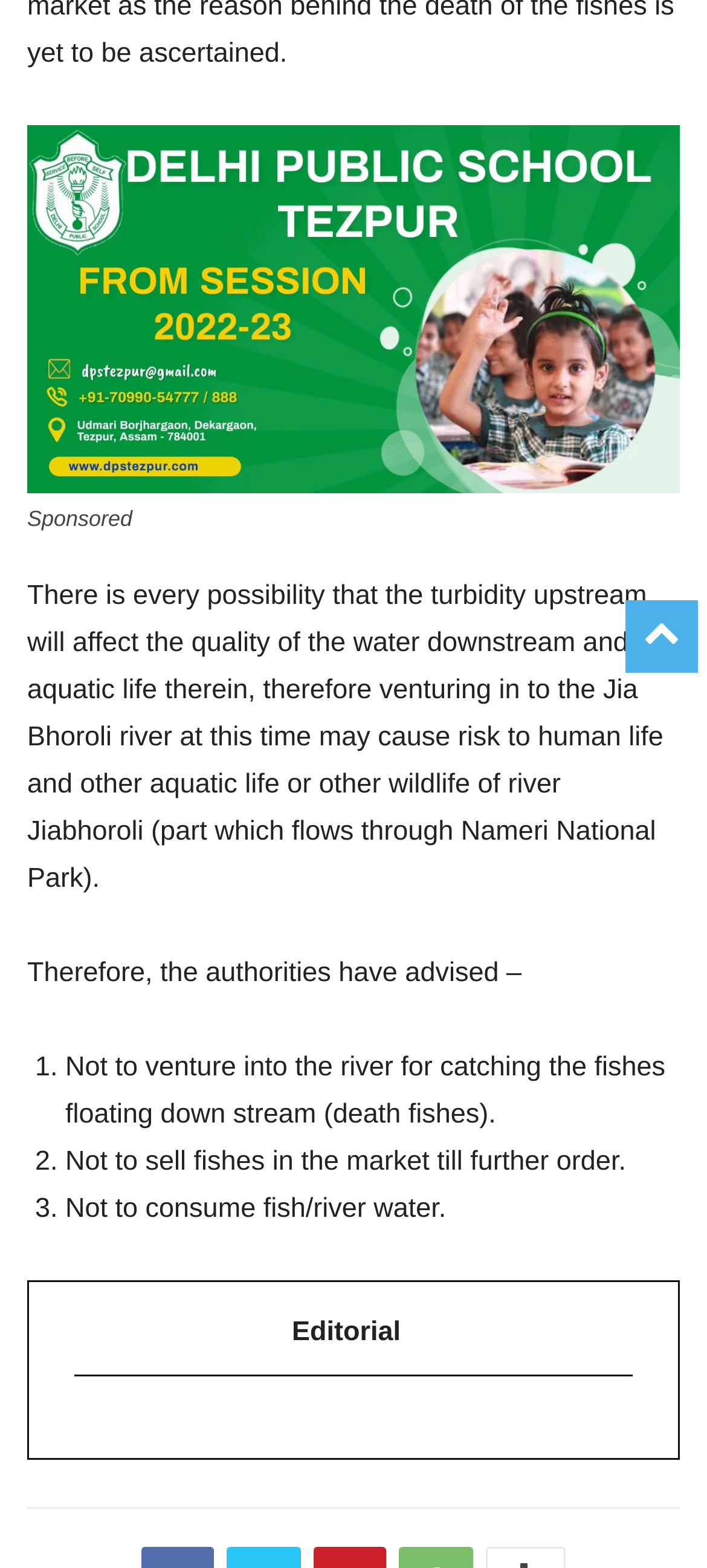Reply to the question below using a single word or brief phrase:
What is the first related article?

Amateur Taekwondo Academy shines